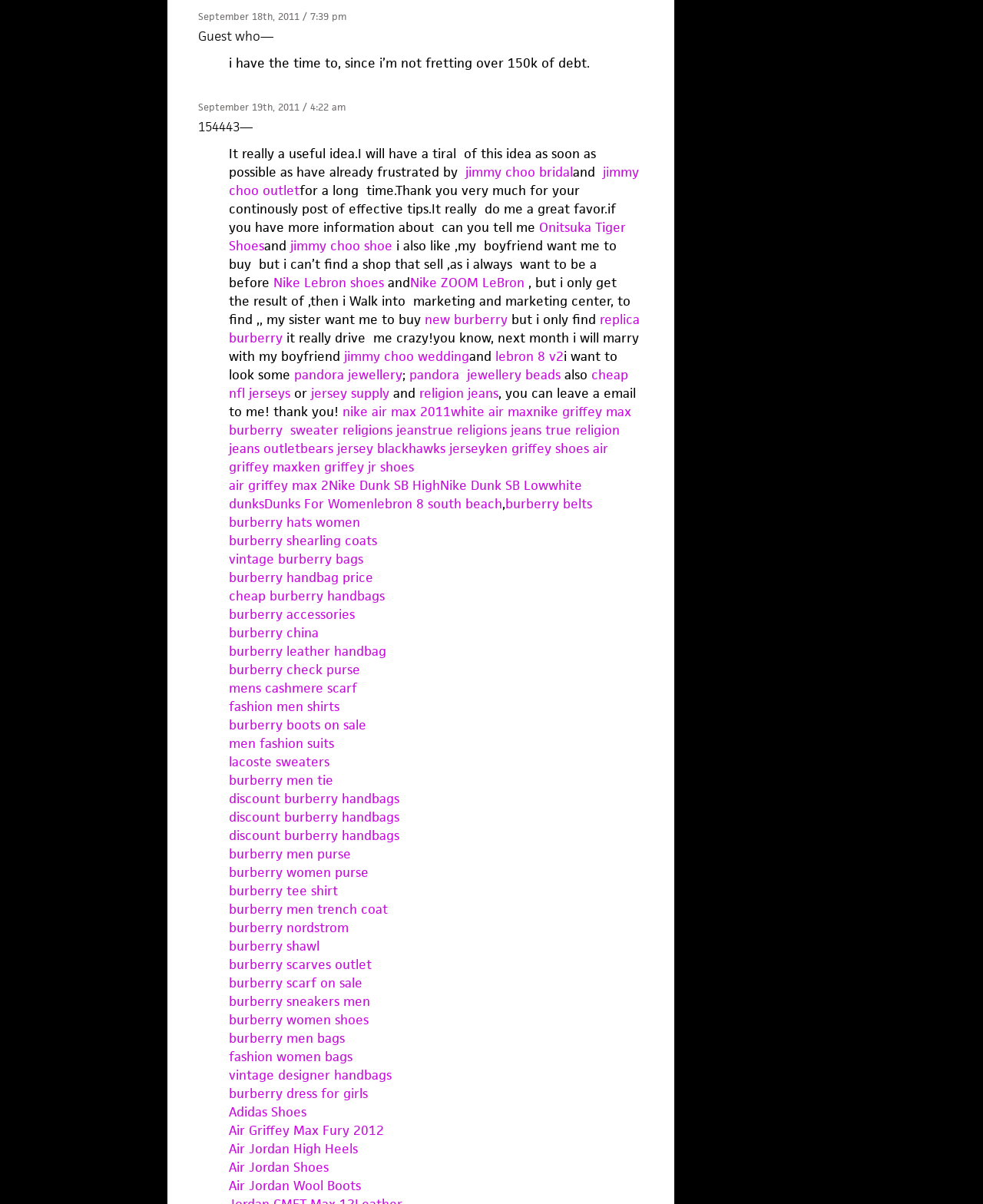Please provide the bounding box coordinate of the region that matches the element description: replica burberry. Coordinates should be in the format (top-left x, top-left y, bottom-right x, bottom-right y) and all values should be between 0 and 1.

[0.232, 0.258, 0.65, 0.288]